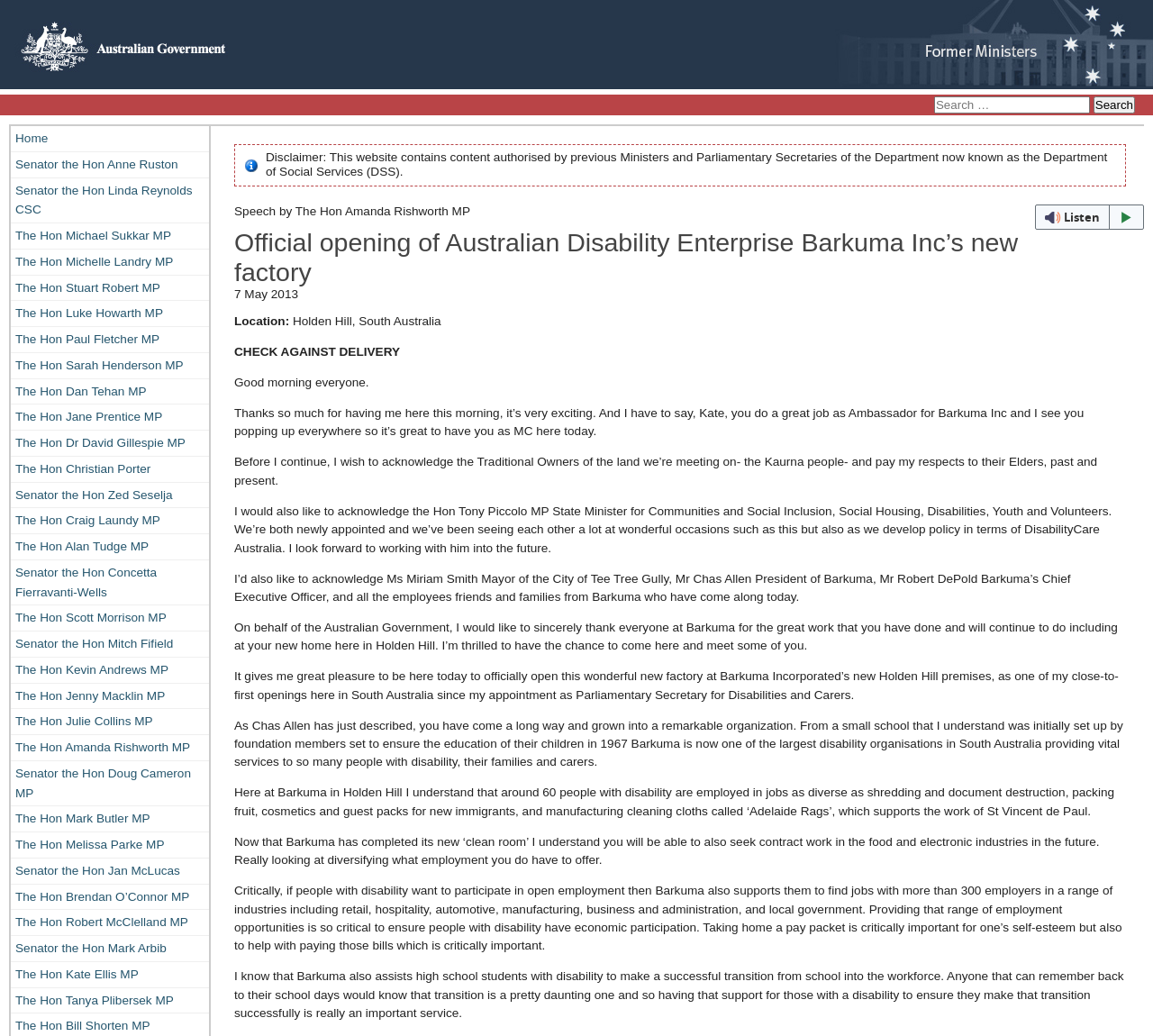Find the bounding box coordinates of the clickable element required to execute the following instruction: "Read the speech by The Hon Amanda Rishworth MP". Provide the coordinates as four float numbers between 0 and 1, i.e., [left, top, right, bottom].

[0.203, 0.197, 0.408, 0.21]